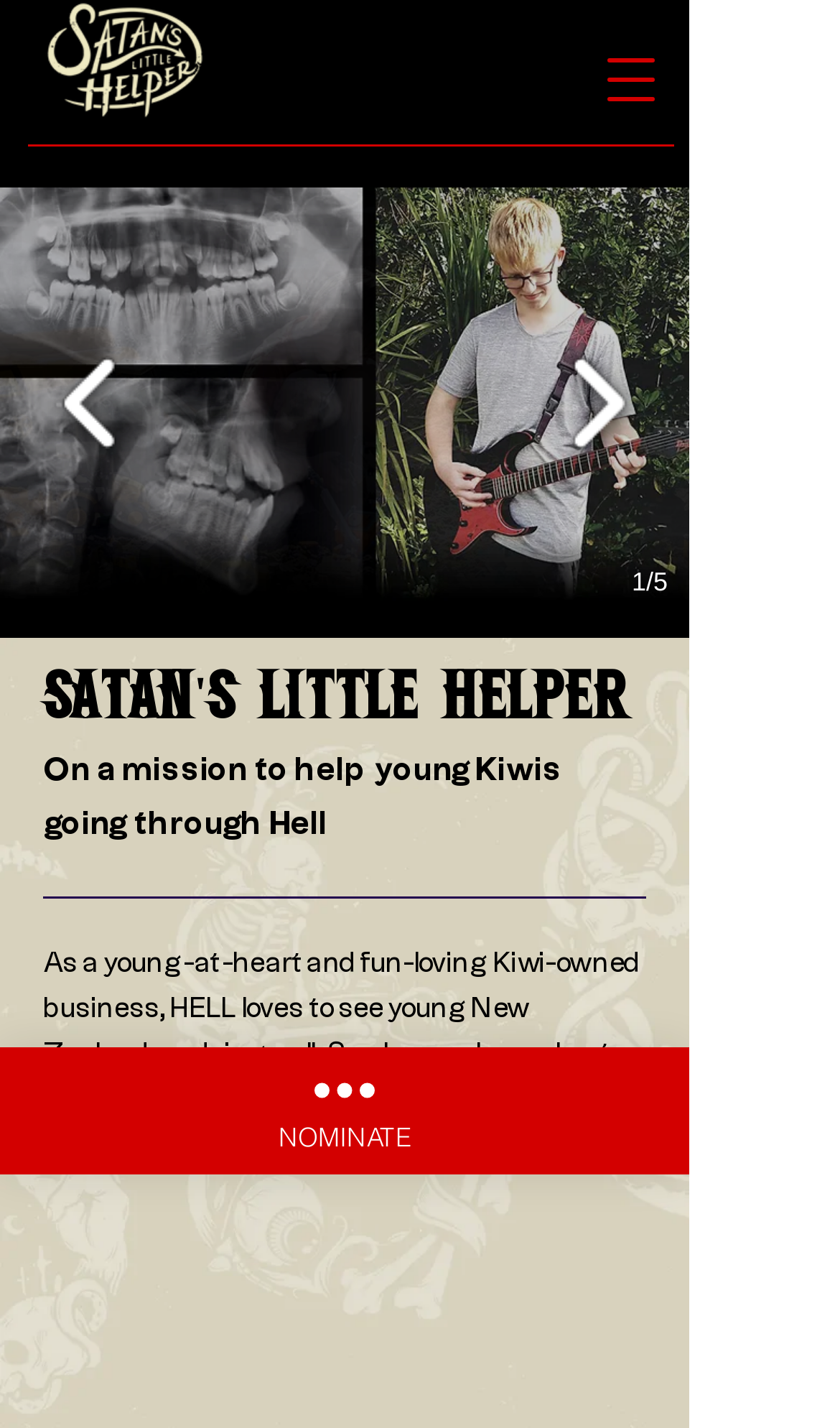Provide a brief response using a word or short phrase to this question:
What is the purpose of HELL Pizza's charity program?

To help young Kiwis